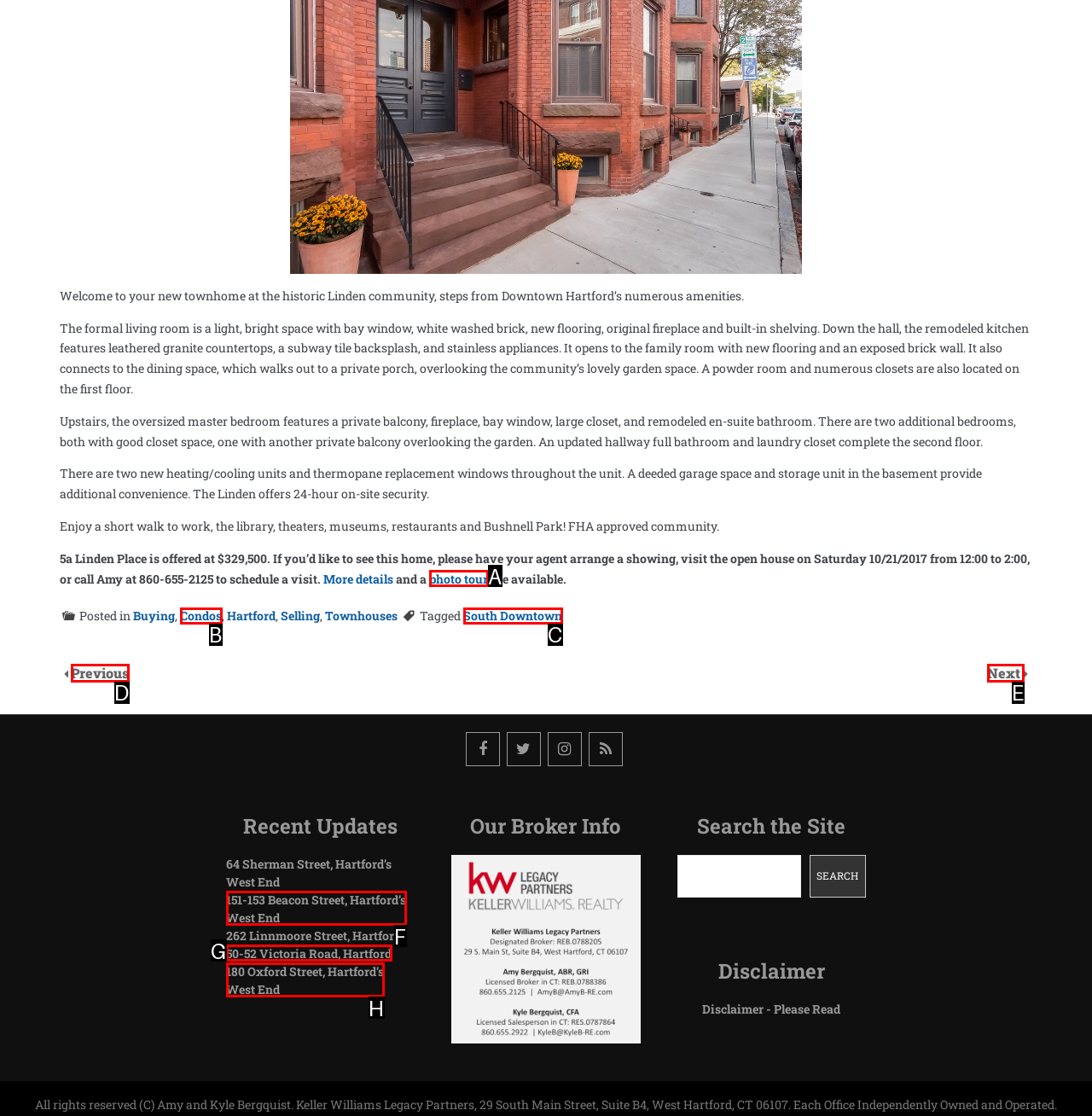Identify which option matches the following description: Browse FAQs
Answer by giving the letter of the correct option directly.

None